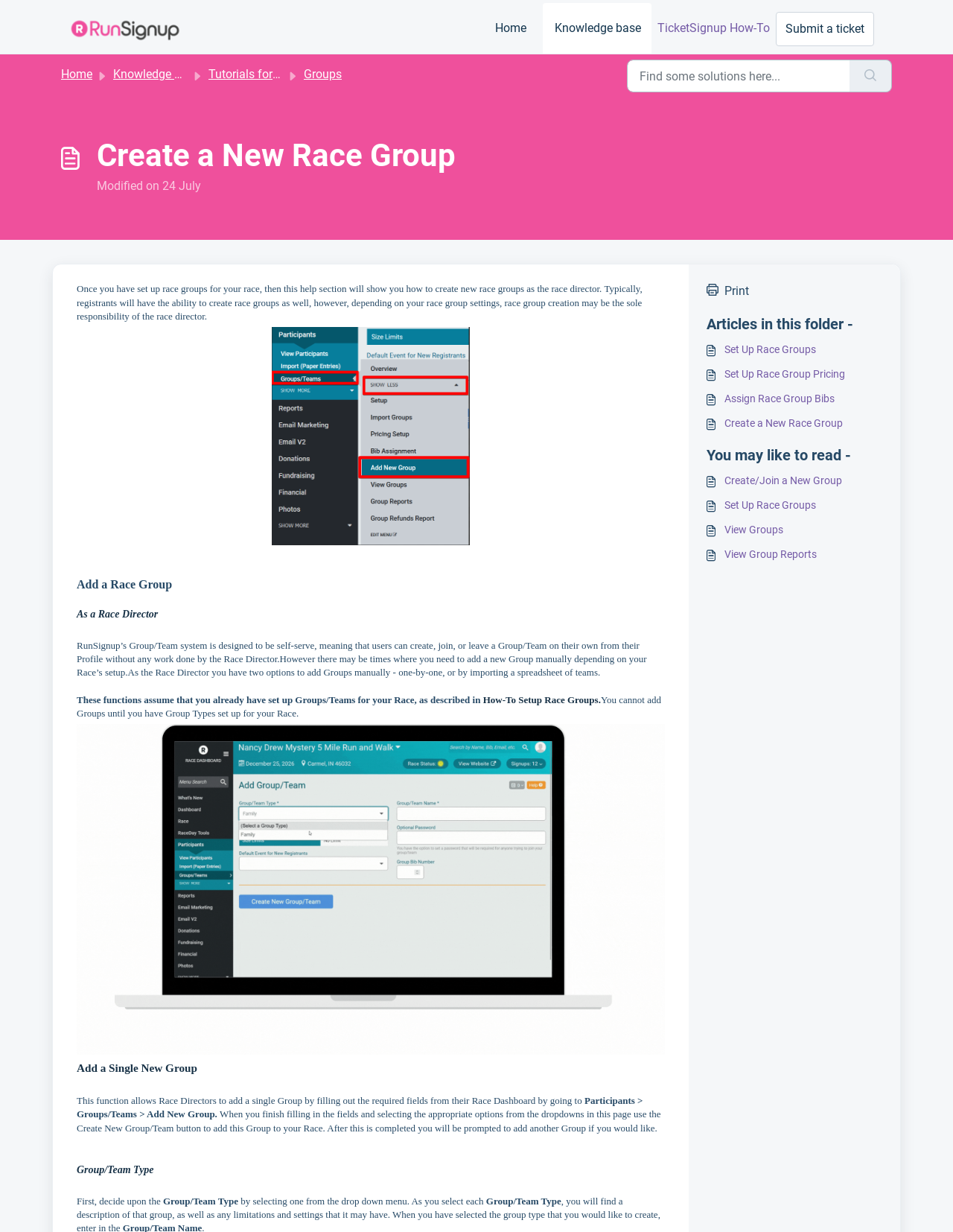Please provide a one-word or phrase answer to the question: 
What is the purpose of this help section?

Create new race groups